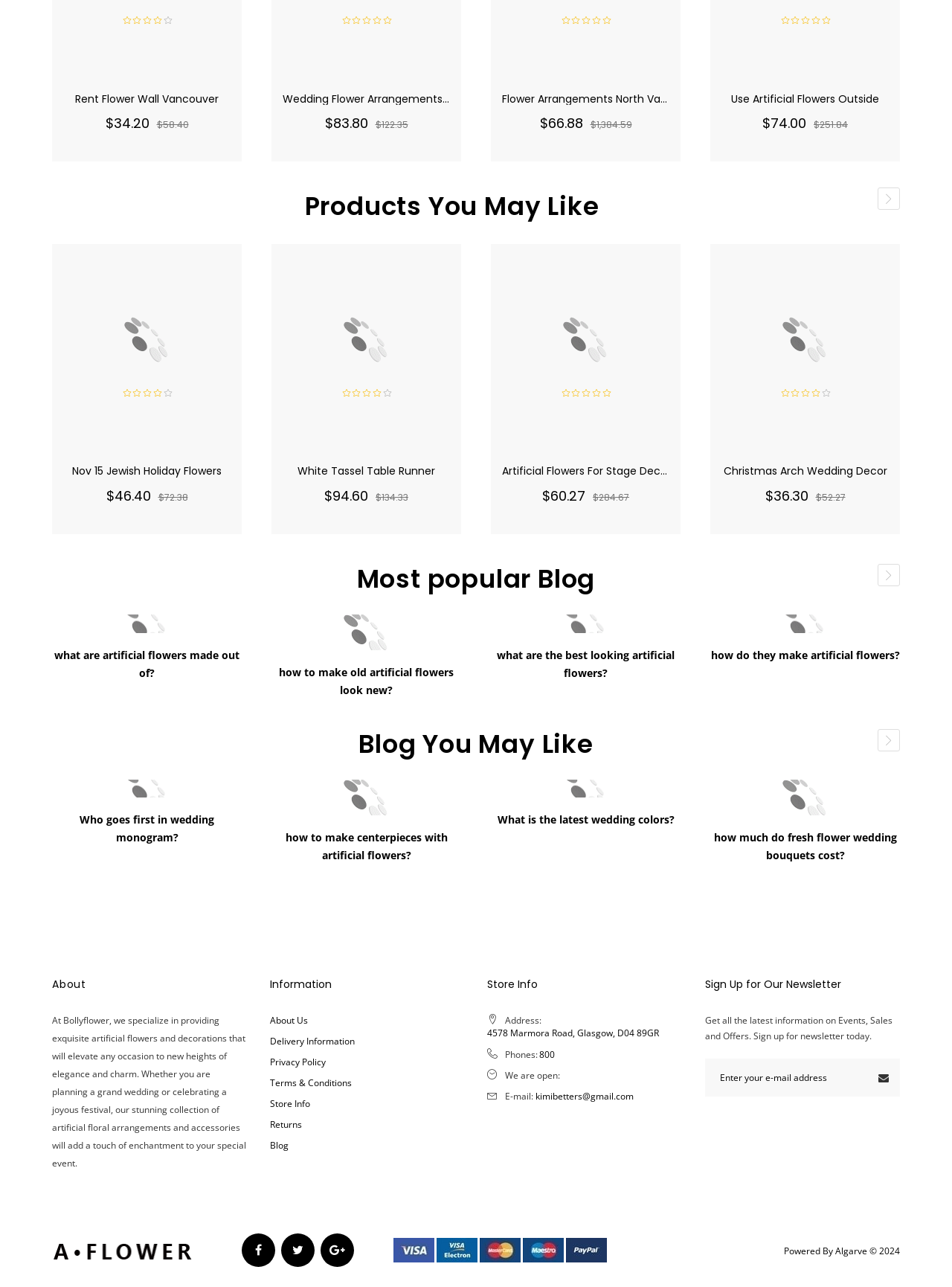Provide a one-word or brief phrase answer to the question:
How many 'ADD TO CART' buttons are on the page?

6